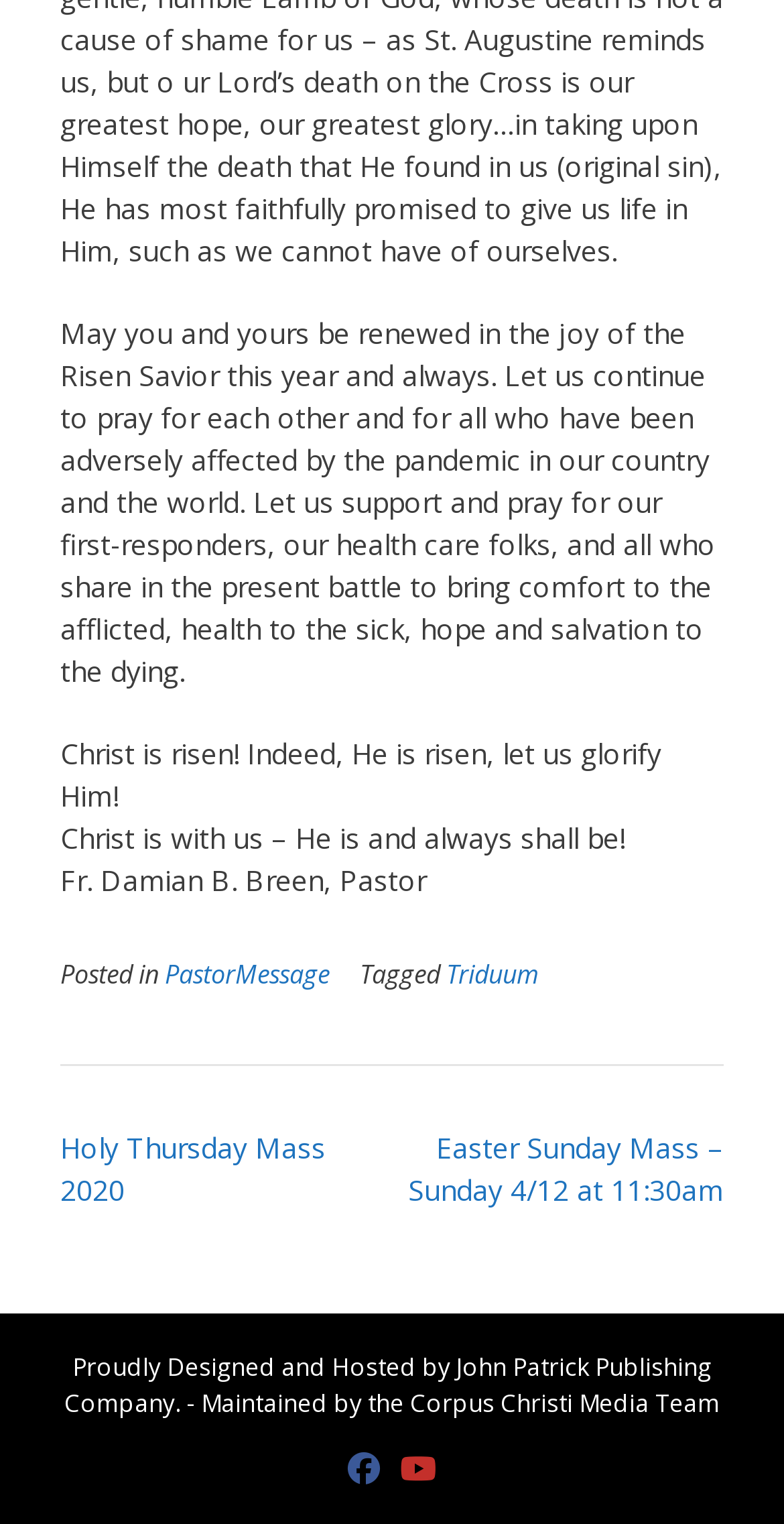What is the Easter message from Fr. Damian B. Breen?
Please answer the question with as much detail as possible using the screenshot.

The webpage contains a message from Fr. Damian B. Breen, Pastor, which is an Easter message. The message starts with 'Christ is risen! Indeed, He is risen, let us glorify Him!' and continues with other phrases. The main idea of the message is to spread joy and hope during the Easter season.